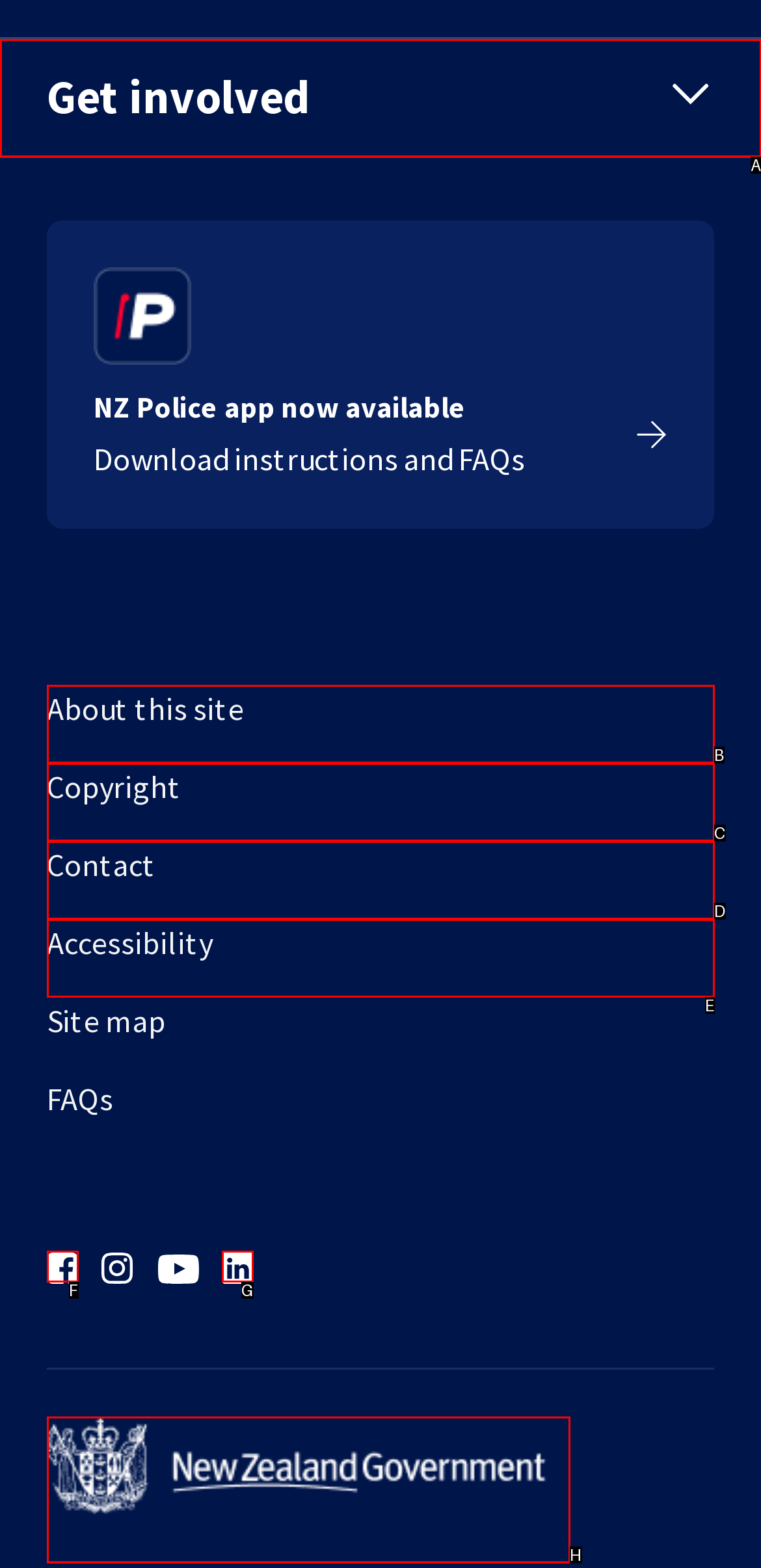Please indicate which HTML element should be clicked to fulfill the following task: Get involved. Provide the letter of the selected option.

A